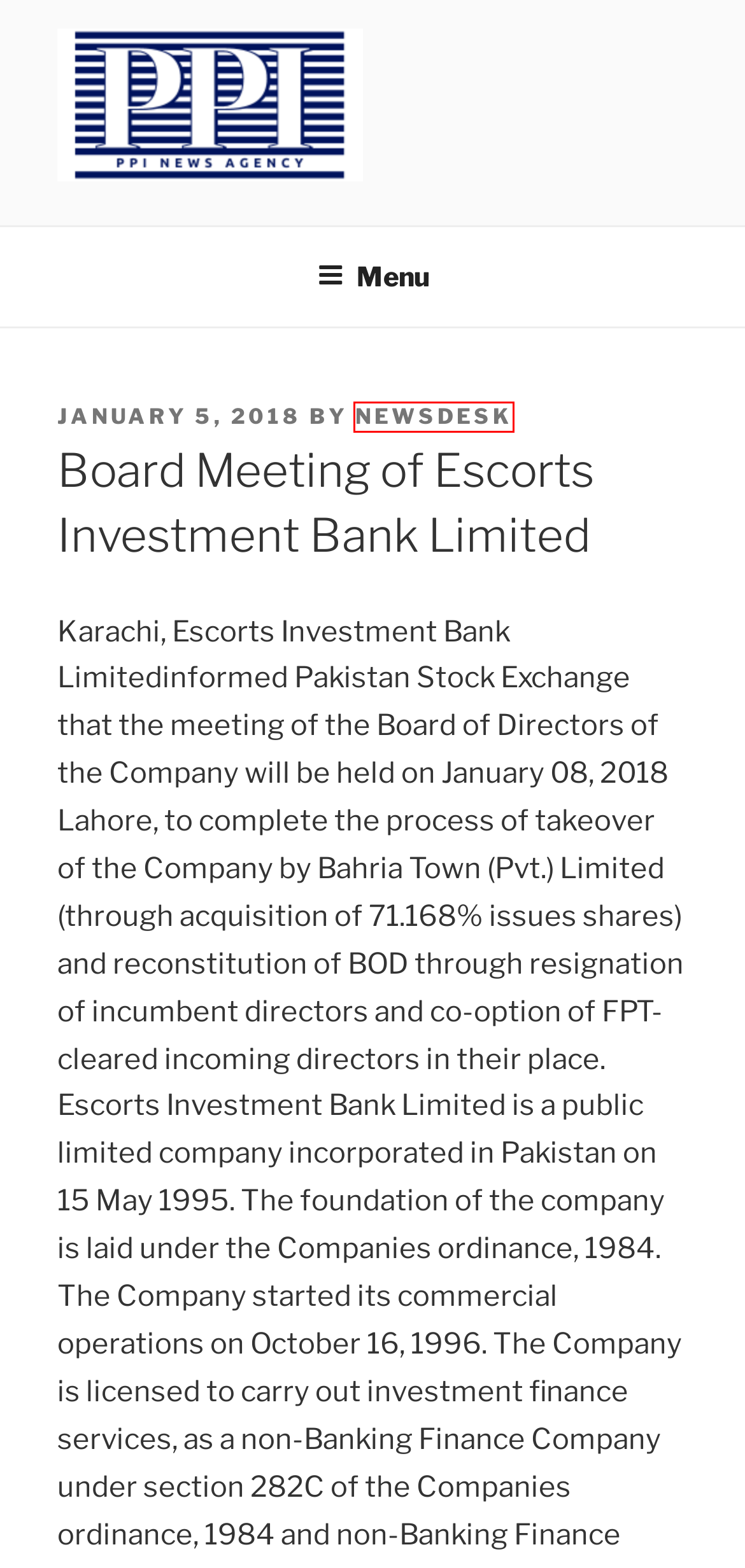Examine the screenshot of a webpage with a red bounding box around an element. Then, select the webpage description that best represents the new page after clicking the highlighted element. Here are the descriptions:
A. Blog Tool, Publishing Platform, and CMS – WordPress.org
B. Kashmir dispute threat to regional peace: Al-Moosvi – PPI News Agency
C. Company News – PPI News Agency
D. PPI News Agency – Pakistan Press International
E. ﻿Ice cream vendor kidnapped near Sardarpur – PPI News Agency
F. Chairman NAB takes notice of alleged embezzlement in MCQ – PPI News Agency
G. Newsdesk – PPI News Agency
H. Board Meetings – PPI News Agency

G